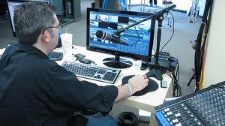Offer a detailed account of the various components present in the image.

The image captures a focused individual seated at a workstation, intently managing video content on a computer screen. The setup features multiple video feeds displayed on the monitor, indicating a live production or streaming environment. The person appears to be coordinating various cameras or angles, highlighting their role in the technical side of media production. On the desk, alongside a keyboard and mouse, there's an audio mixing console, suggesting an involvement in sound management as well. A drink, likely coffee, sits nearby, illustrating the long hours often required in this demanding field. The atmosphere is a blend of concentration and creativity, characteristic of media professionals working behind the scenes.